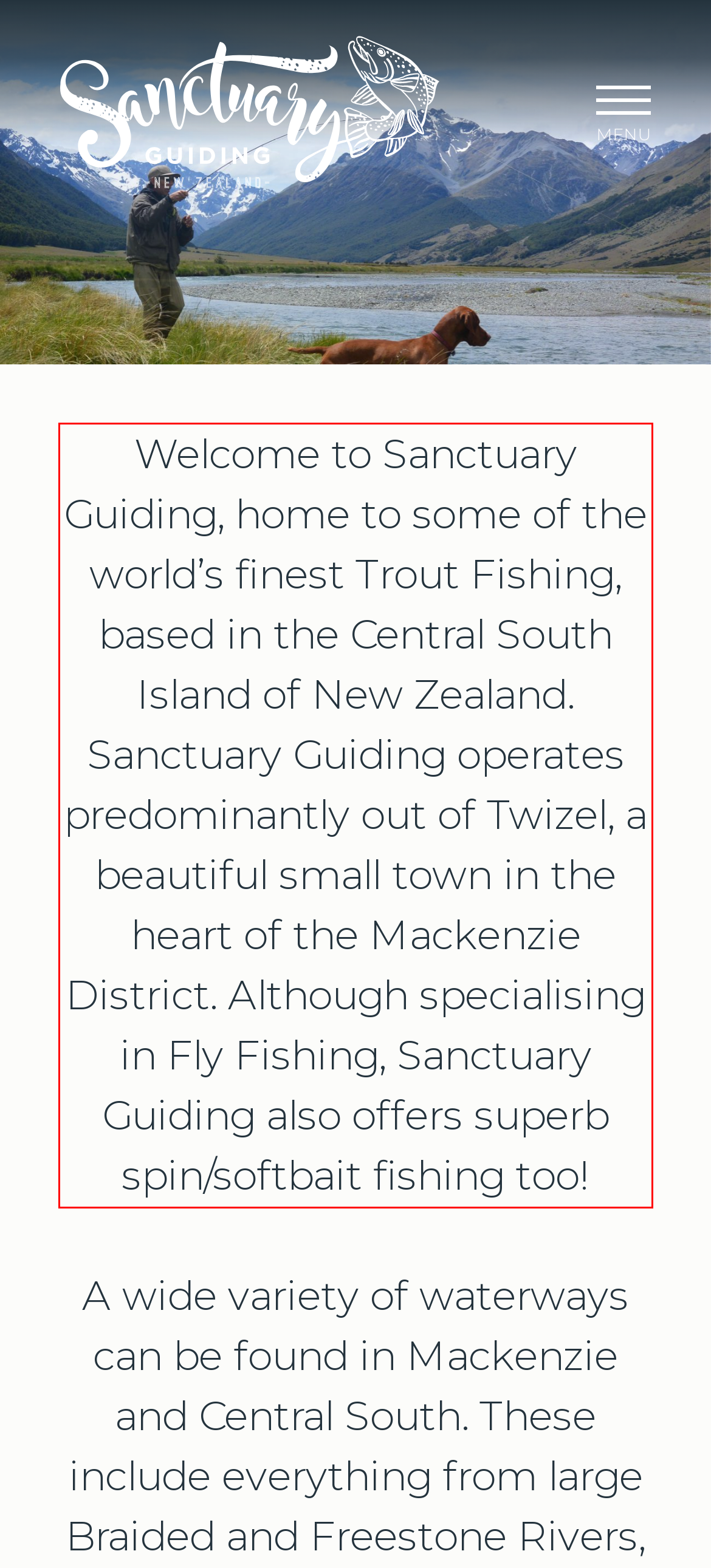Given the screenshot of a webpage, identify the red rectangle bounding box and recognize the text content inside it, generating the extracted text.

Welcome to Sanctuary Guiding, home to some of the world’s finest Trout Fishing, based in the Central South Island of New Zealand. Sanctuary Guiding operates predominantly out of Twizel, a beautiful small town in the heart of the Mackenzie District. Although specialising in Fly Fishing, Sanctuary Guiding also offers superb spin/softbait fishing too!